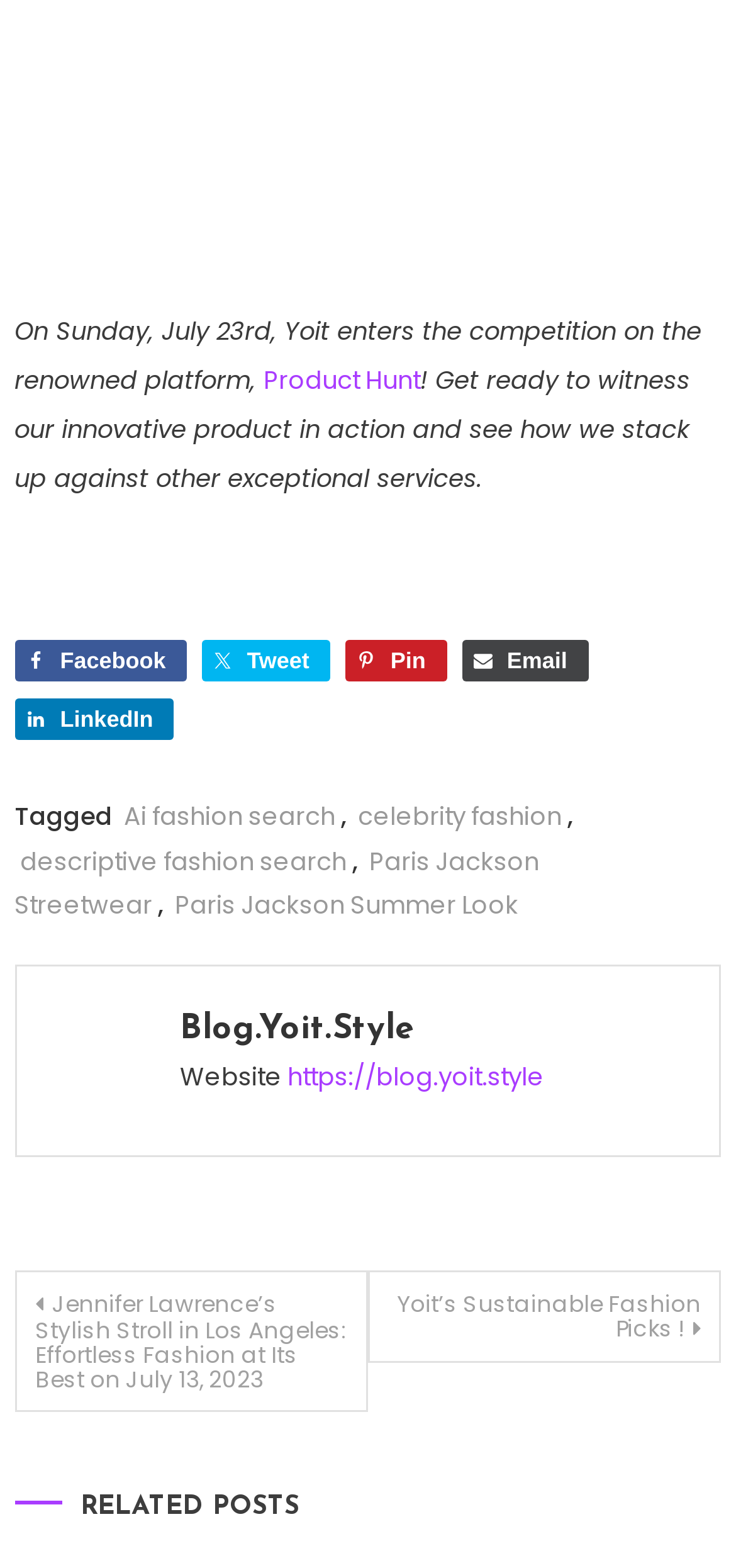Locate the bounding box coordinates of the clickable part needed for the task: "Share on Facebook".

[0.02, 0.408, 0.253, 0.435]